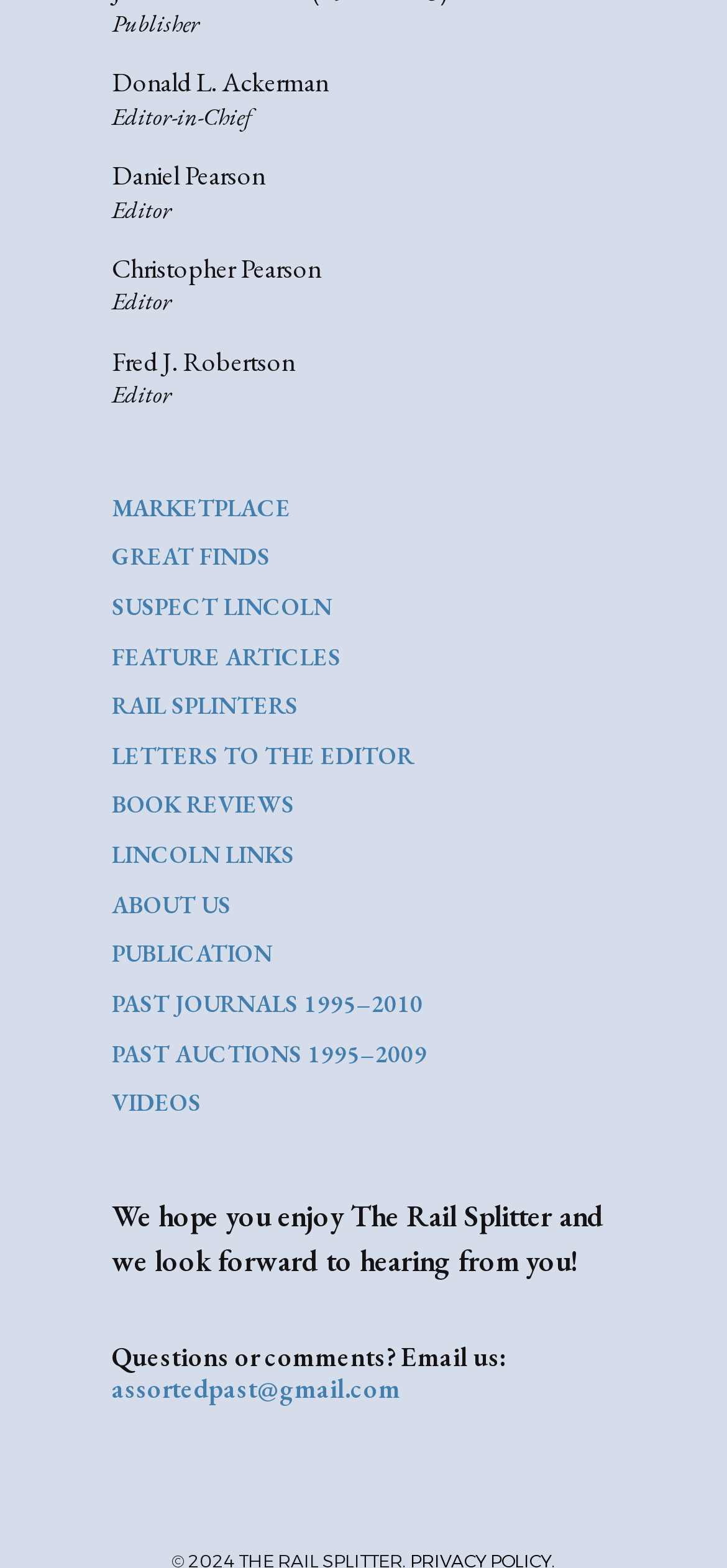Answer in one word or a short phrase: 
Who is the Editor-in-Chief?

Daniel Pearson